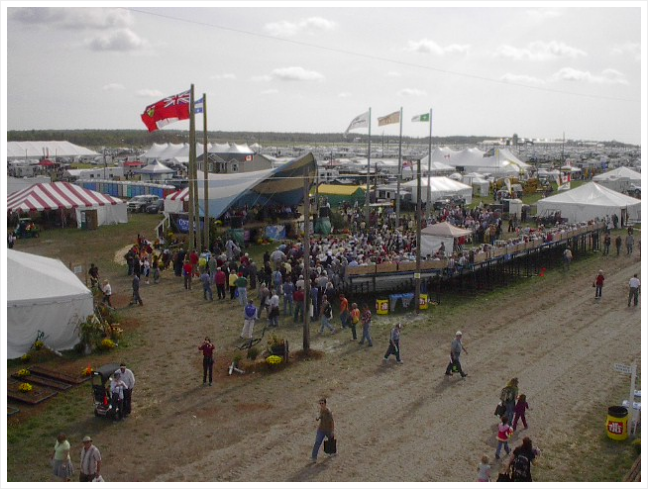Give an elaborate caption for the image.

The image captures a bustling scene at the 2009 International Plowing Match held in Earlton, Ontario. It features a vibrant crowd gathered around a stage, where activities and presentations are taking place. Tents and flags are prominently displayed, creating a festive atmosphere amidst the countryside backdrop. The image conveys a sense of community and celebration, highlighting the event's significance as it brings together locals and visitors alike to appreciate agricultural traditions. The dynamic scene is enhanced by the various stalls and tents surrounding the central stage, indicating a variety of activities and vendors present at the match.